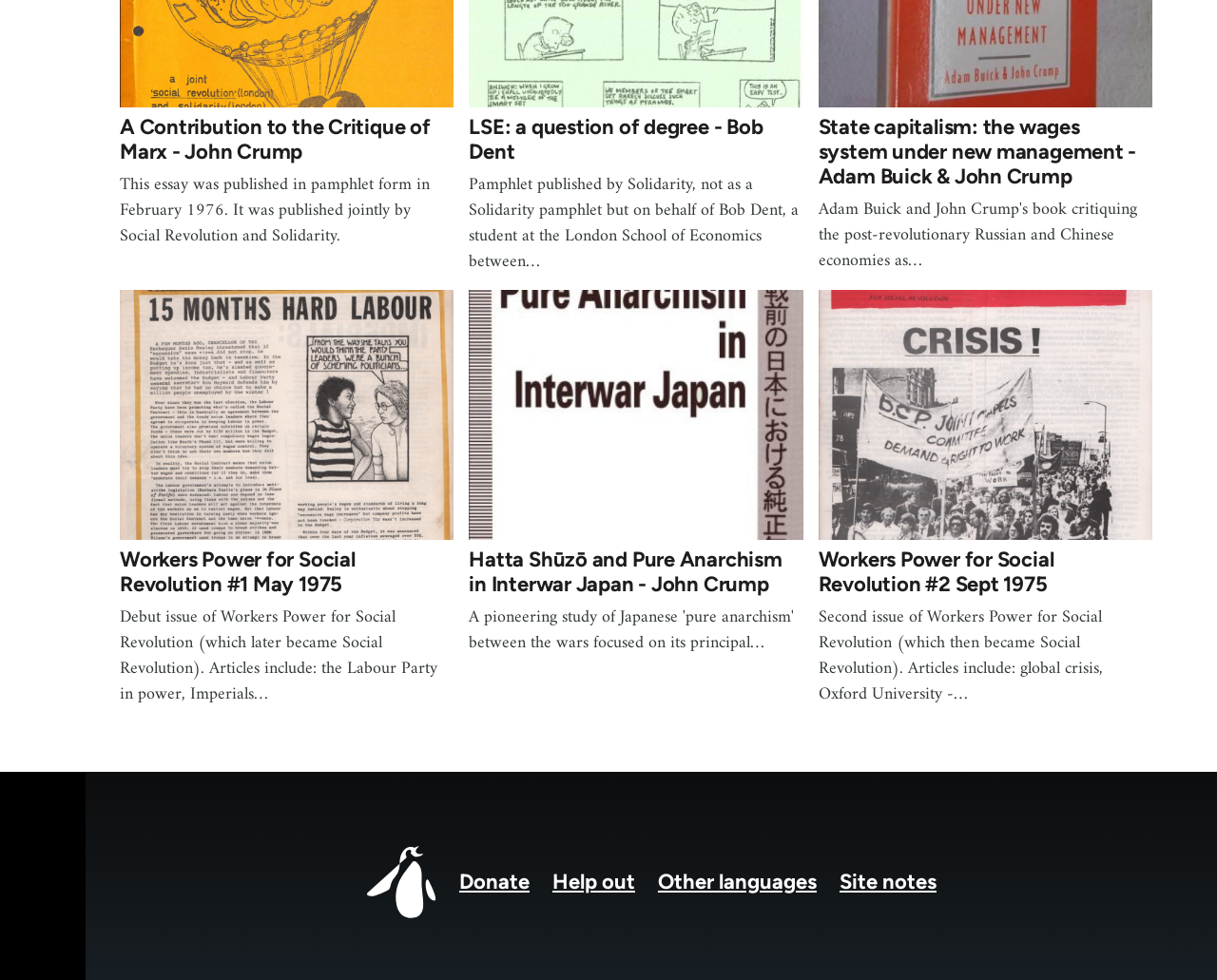Examine the screenshot and answer the question in as much detail as possible: What is the purpose of the 'Donate' link?

I inferred the purpose of the 'Donate' link by its text content, which suggests that it is intended for users to make a donation.